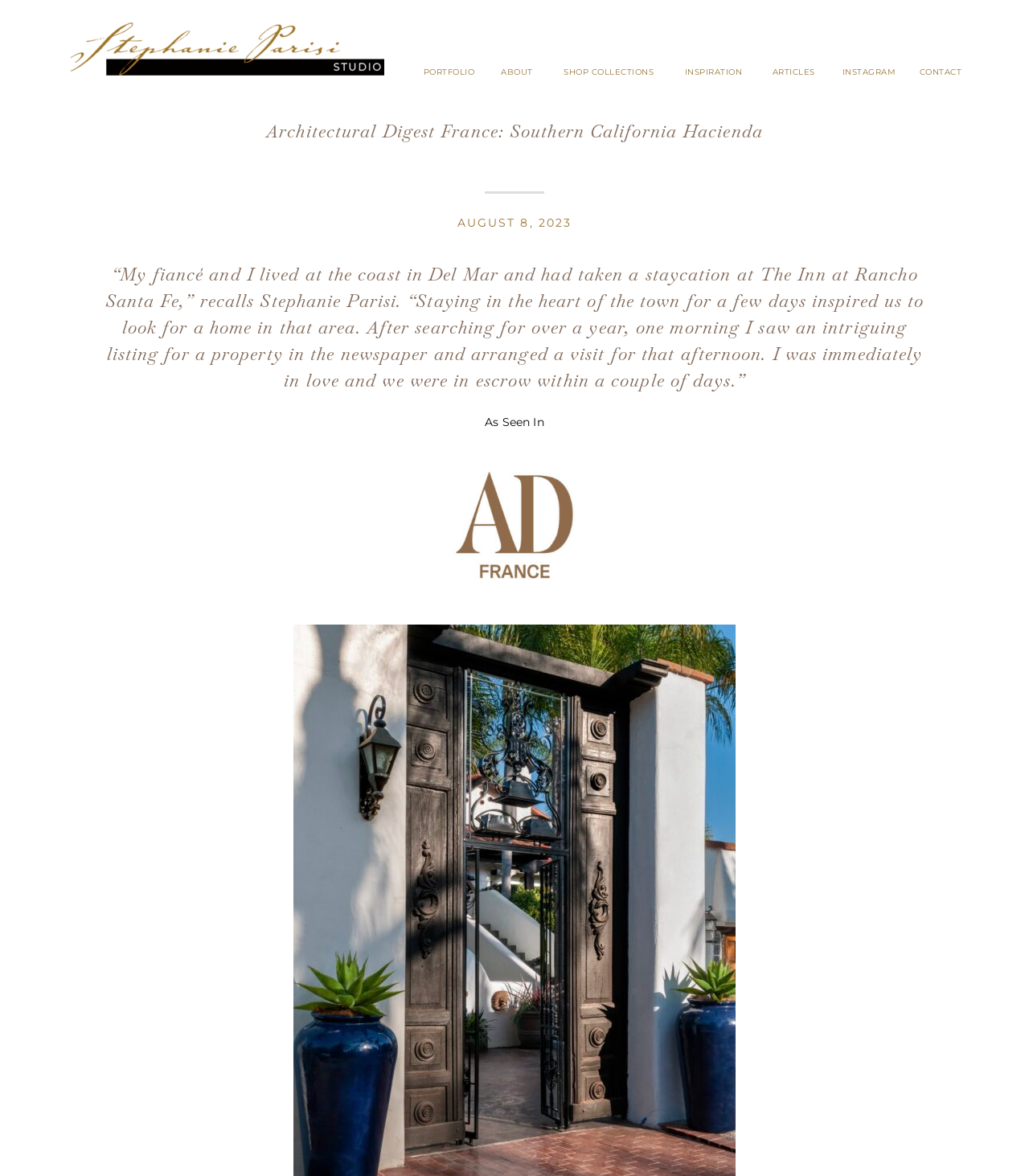Please locate the bounding box coordinates of the element that should be clicked to achieve the given instruction: "Check the Instagram page".

[0.819, 0.057, 0.871, 0.066]